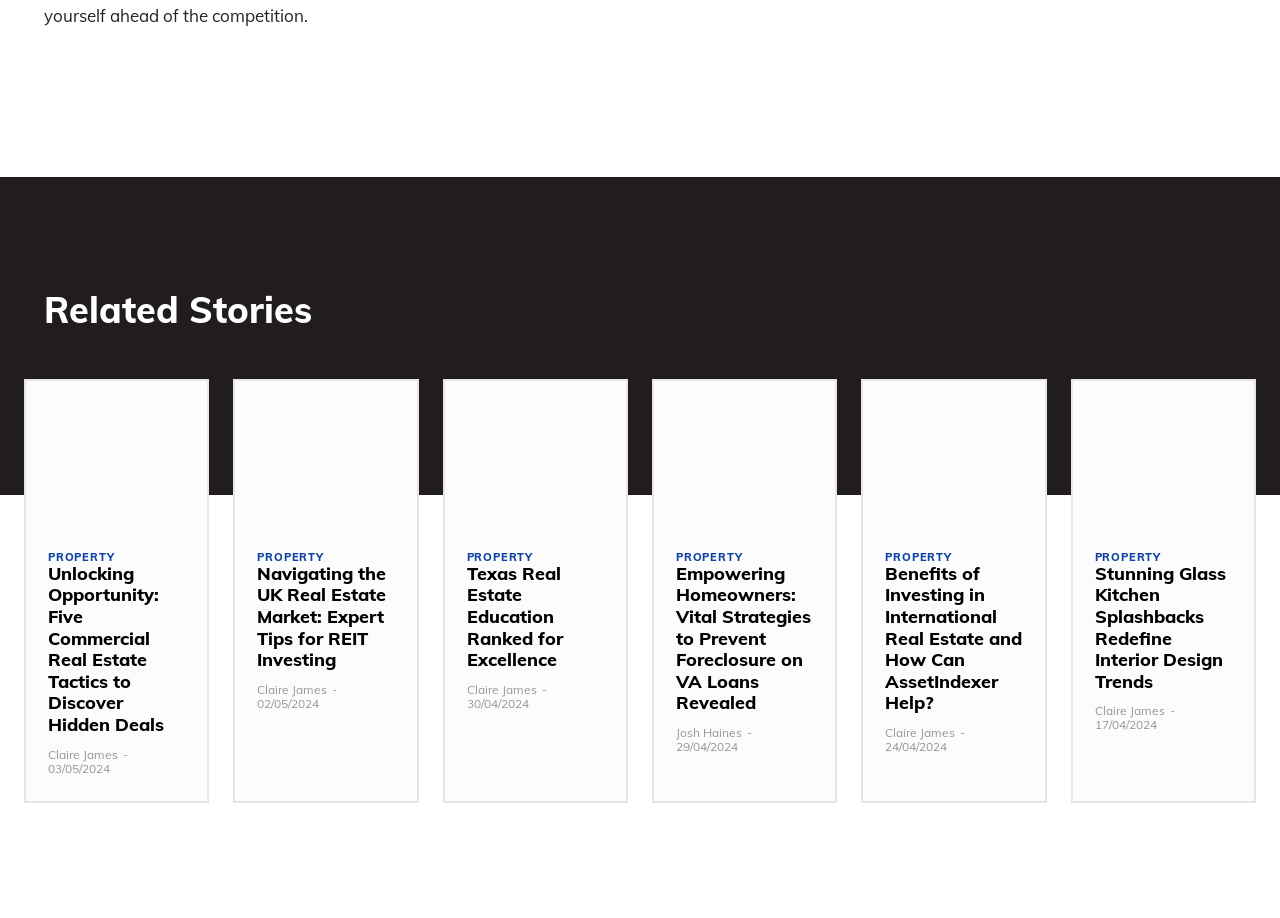How many articles are listed on this webpage?
Please provide a single word or phrase answer based on the image.

6